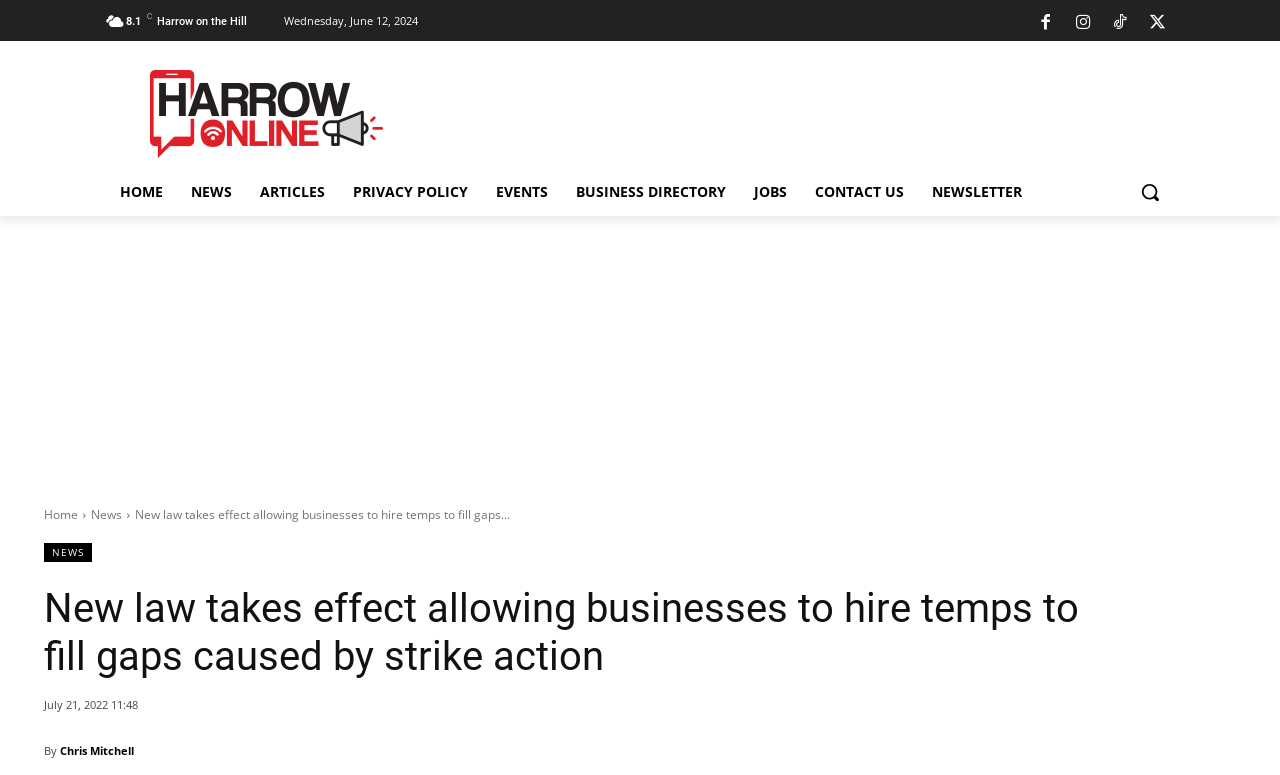Please mark the bounding box coordinates of the area that should be clicked to carry out the instruction: "Click on the Harrow Online logo".

[0.083, 0.089, 0.333, 0.205]